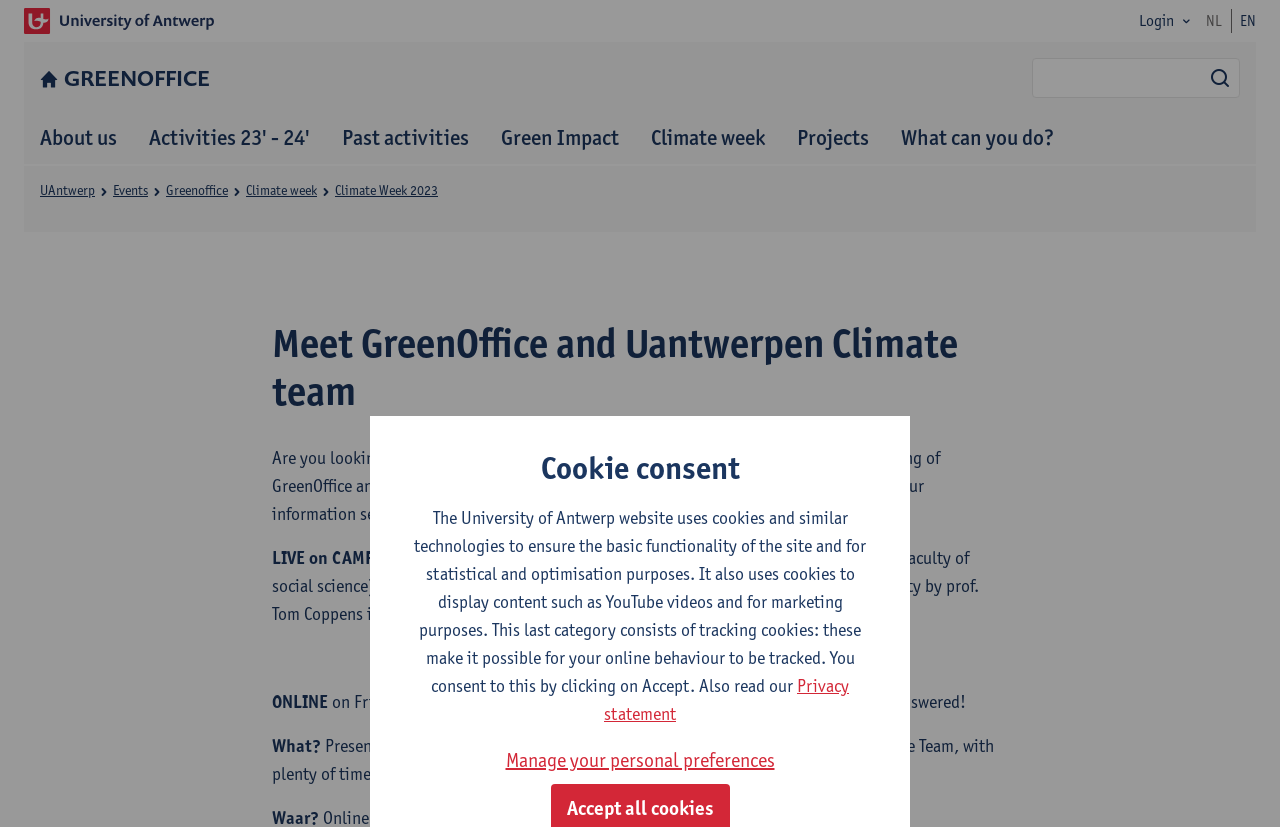What is the topic of the open course mentioned on the webpage?
Refer to the image and offer an in-depth and detailed answer to the question.

I found a static text element mentioning an open course on 'spatial policy and sustainability' by Prof. Tom Coppens, which suggests that the topic of the course is related to environmental sustainability.